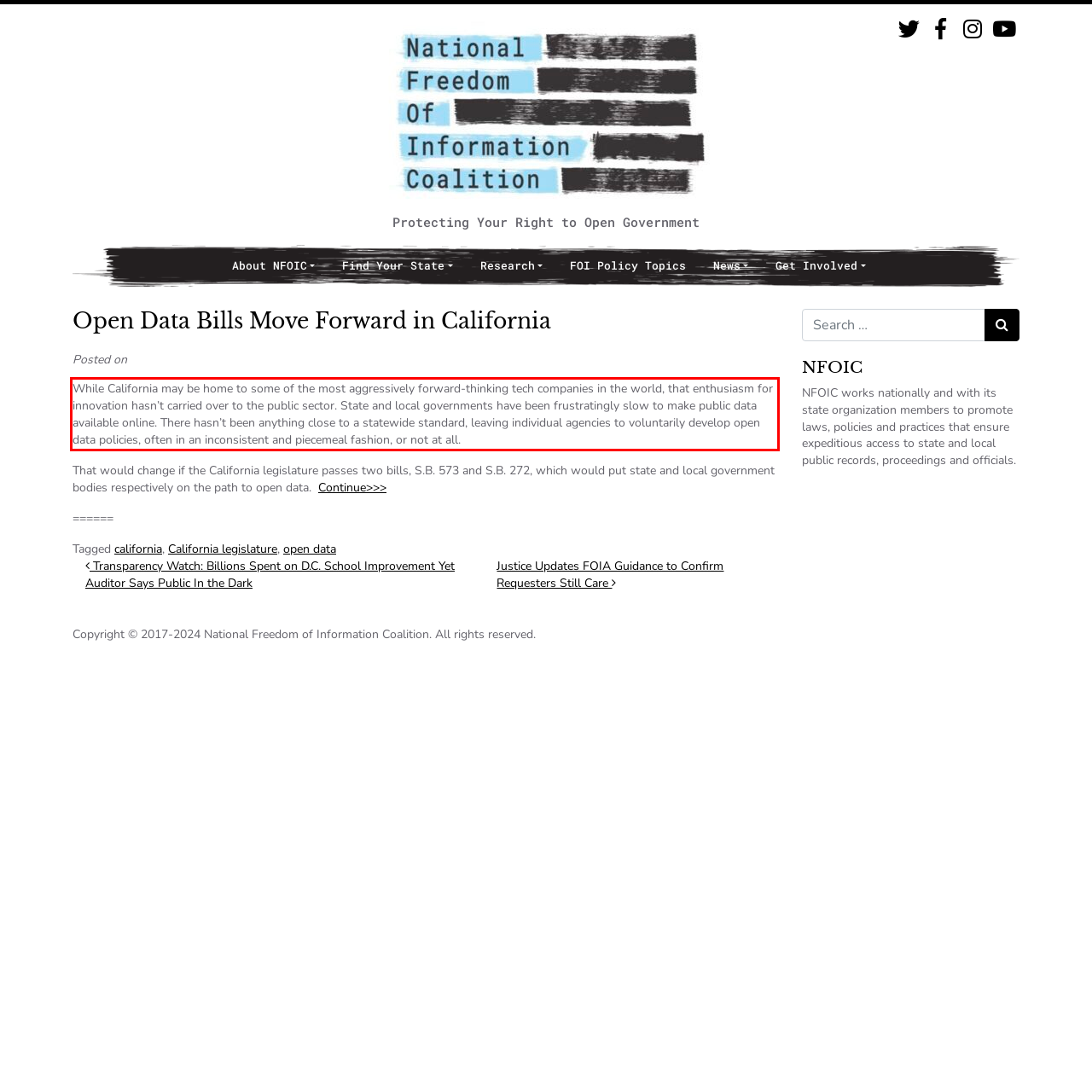You have a screenshot of a webpage with a red bounding box. Identify and extract the text content located inside the red bounding box.

While California may be home to some of the most aggressively forward-thinking tech companies in the world, that enthusiasm for innovation hasn’t carried over to the public sector. State and local governments have been frustratingly slow to make public data available online. There hasn’t been anything close to a statewide standard, leaving individual agencies to voluntarily develop open data policies, often in an inconsistent and piecemeal fashion, or not at all.